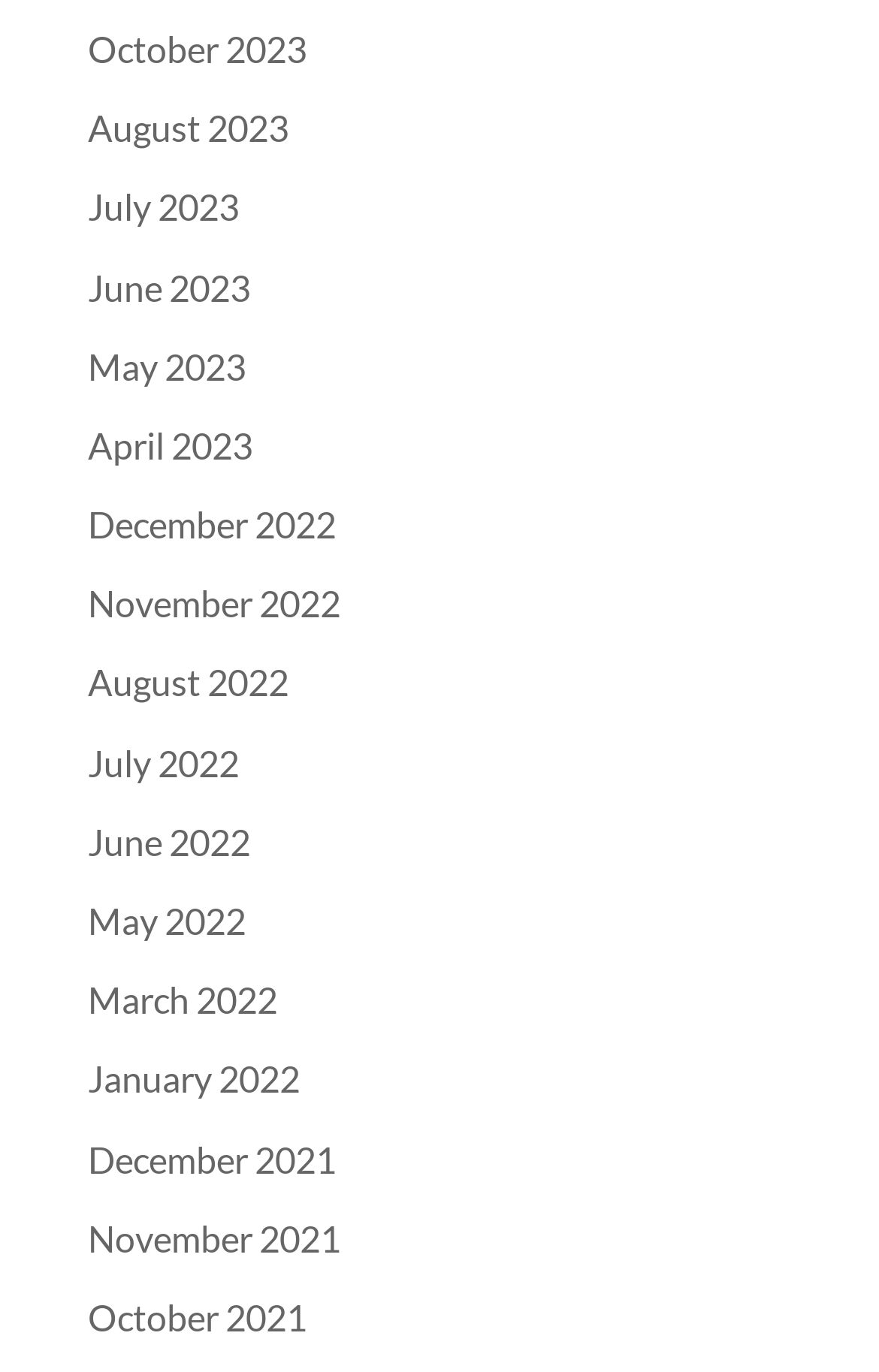Using details from the image, please answer the following question comprehensively:
Are there any months listed from 2020 or earlier?

I looked at the list of links and did not find any months from 2020 or earlier. The earliest year listed is 2021.